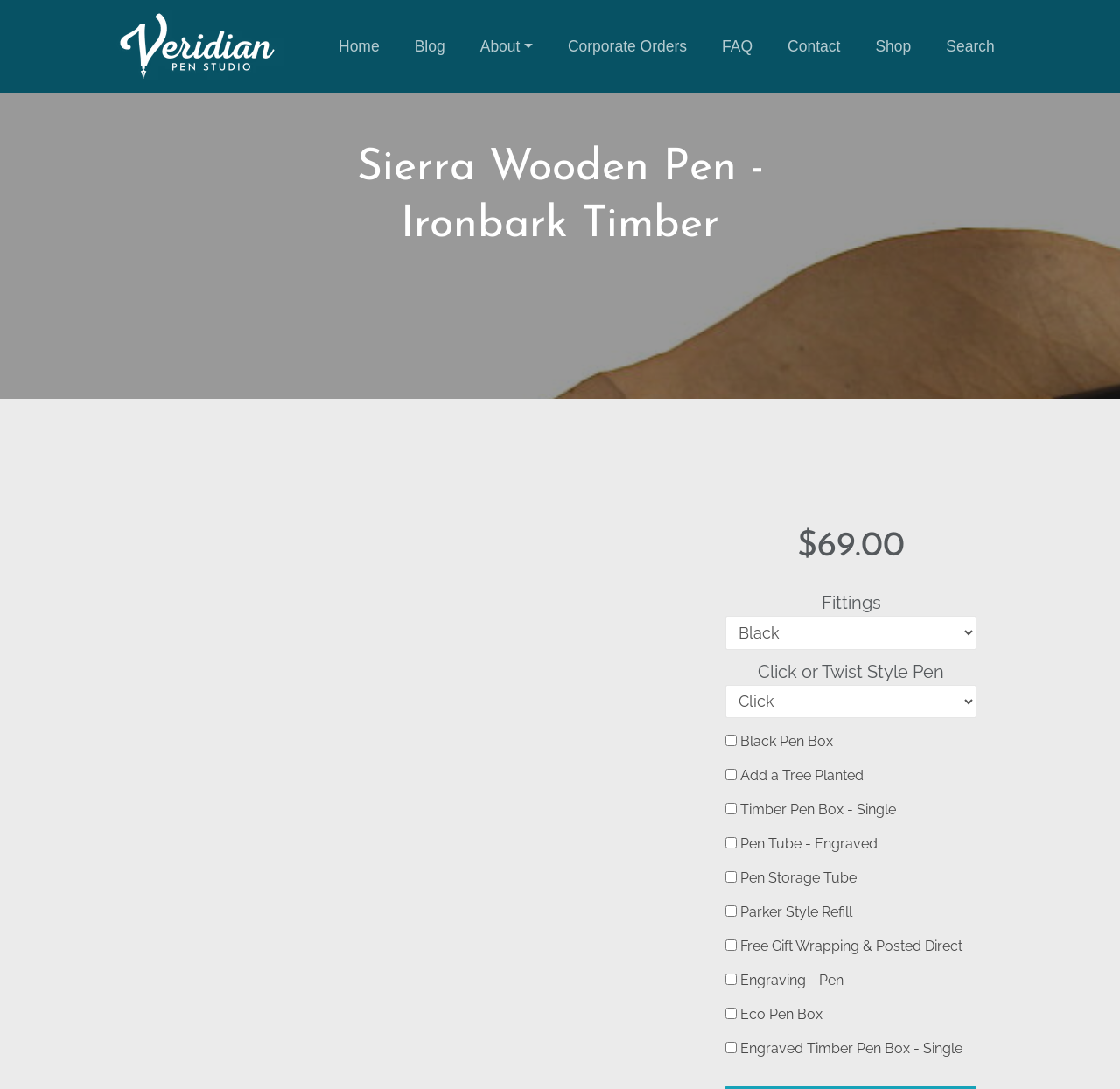Create a detailed description of the webpage's content and layout.

The webpage is about a product, specifically a Sierra Wooden Pen made from Ironbark Timber. At the top left, there is a logo image with a link, and to its right, there are several navigation links, including "Home", "Blog", "About", "Corporate Orders", "FAQ", "Contact", "Shop", and "Search". 

Below the navigation links, there is a heading that displays the product name, "Sierra Wooden Pen - Ironbark Timber". On the left side of the page, there is a large image of the product, which is a wooden pen. 

On the right side of the page, there is a section displaying the product details. The product price, "$69.00", is prominently displayed. Below the price, there are several options for customizing the product, including the type of fittings, pen style, and various accessories such as pen boxes, refills, and engraving options. These options are presented as a series of checkboxes and comboboxes.